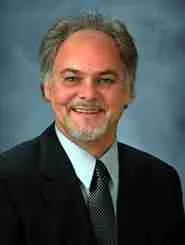What is the color of the backdrop?
Craft a detailed and extensive response to the question.

The image has a subtle contrast between Bob Beranek's attire and the background, which is a soft gray color, allowing his approachable demeanor to stand out.